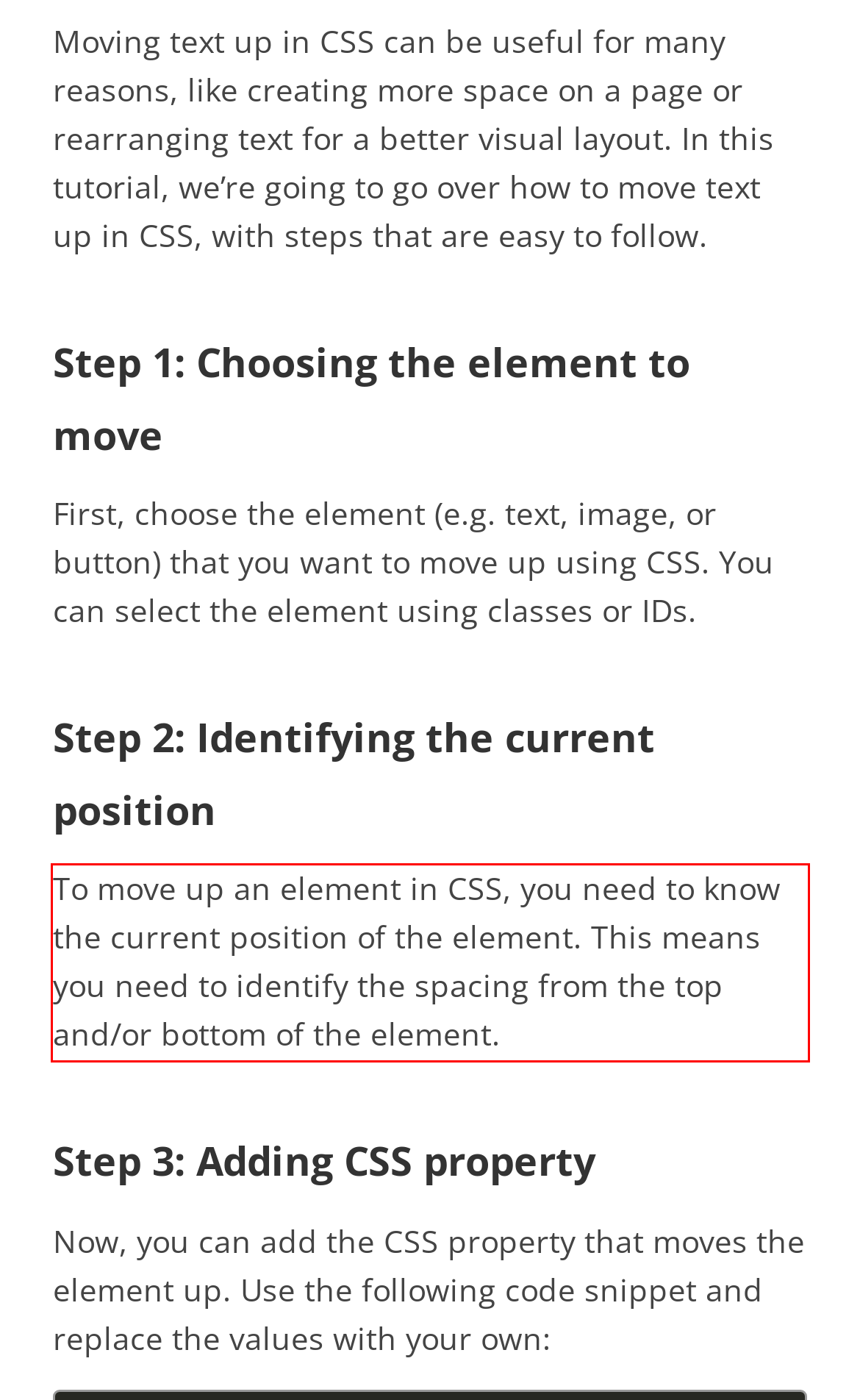Examine the screenshot of the webpage, locate the red bounding box, and perform OCR to extract the text contained within it.

To move up an element in CSS, you need to know the current position of the element. This means you need to identify the spacing from the top and/or bottom of the element.